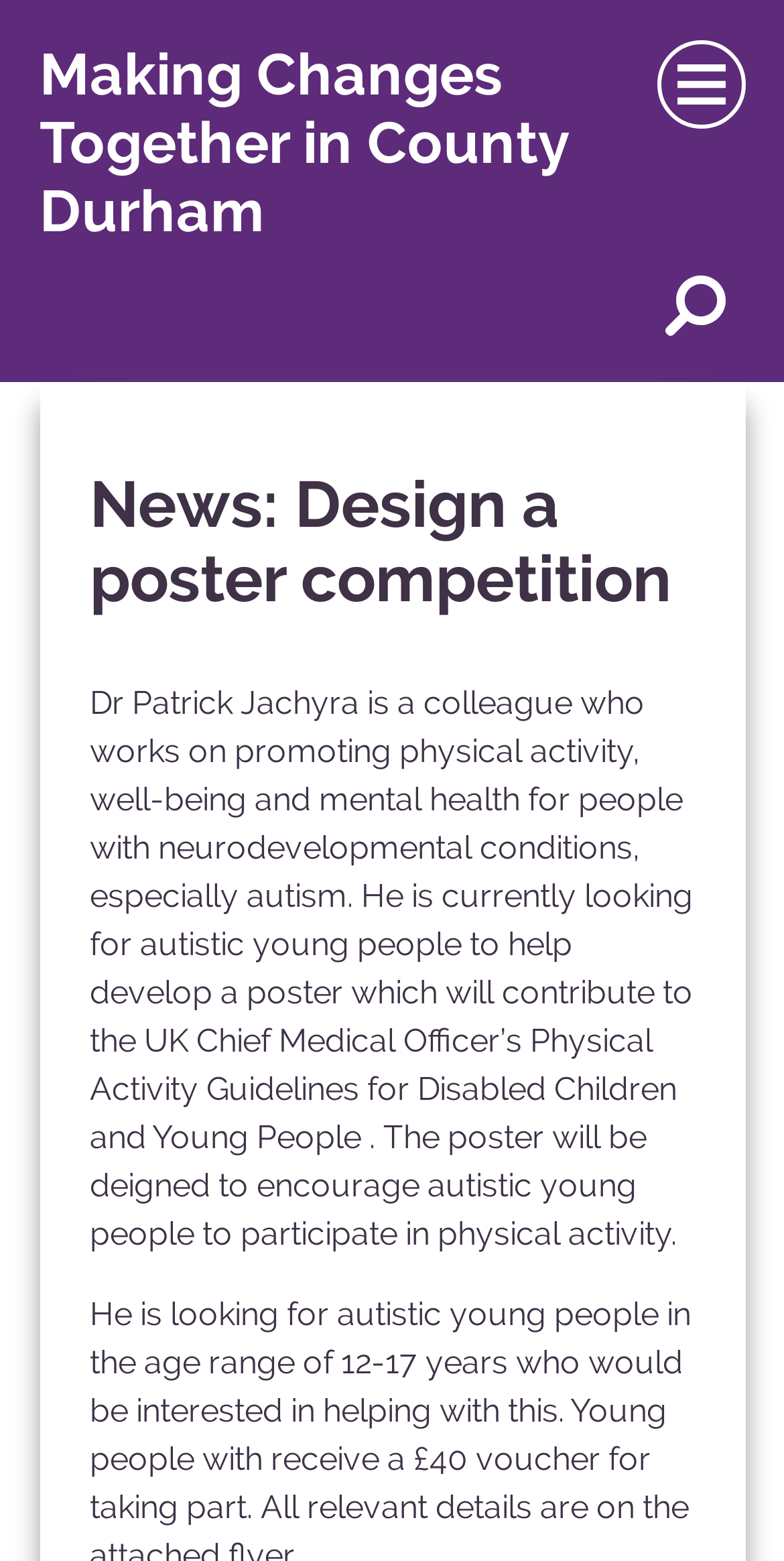What is Dr Patrick Jachyra looking for?
Could you answer the question in a detailed manner, providing as much information as possible?

Dr Patrick Jachyra is currently looking for autistic young people to help develop a poster which will contribute to the UK Chief Medical Officer’s Physical Activity Guidelines for Disabled Children and Young People.